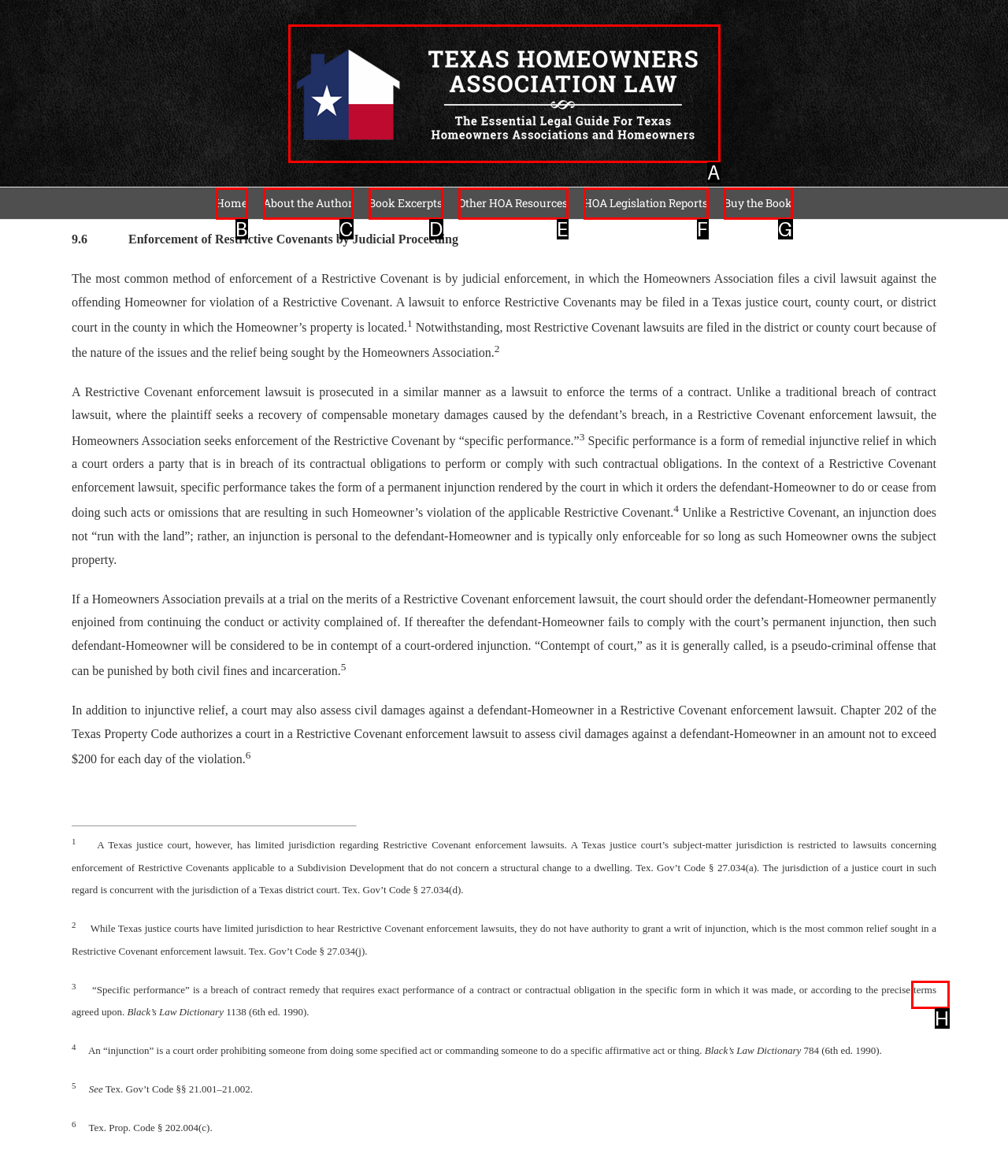Choose the option that best matches the element: Other HOA Resources
Respond with the letter of the correct option.

E